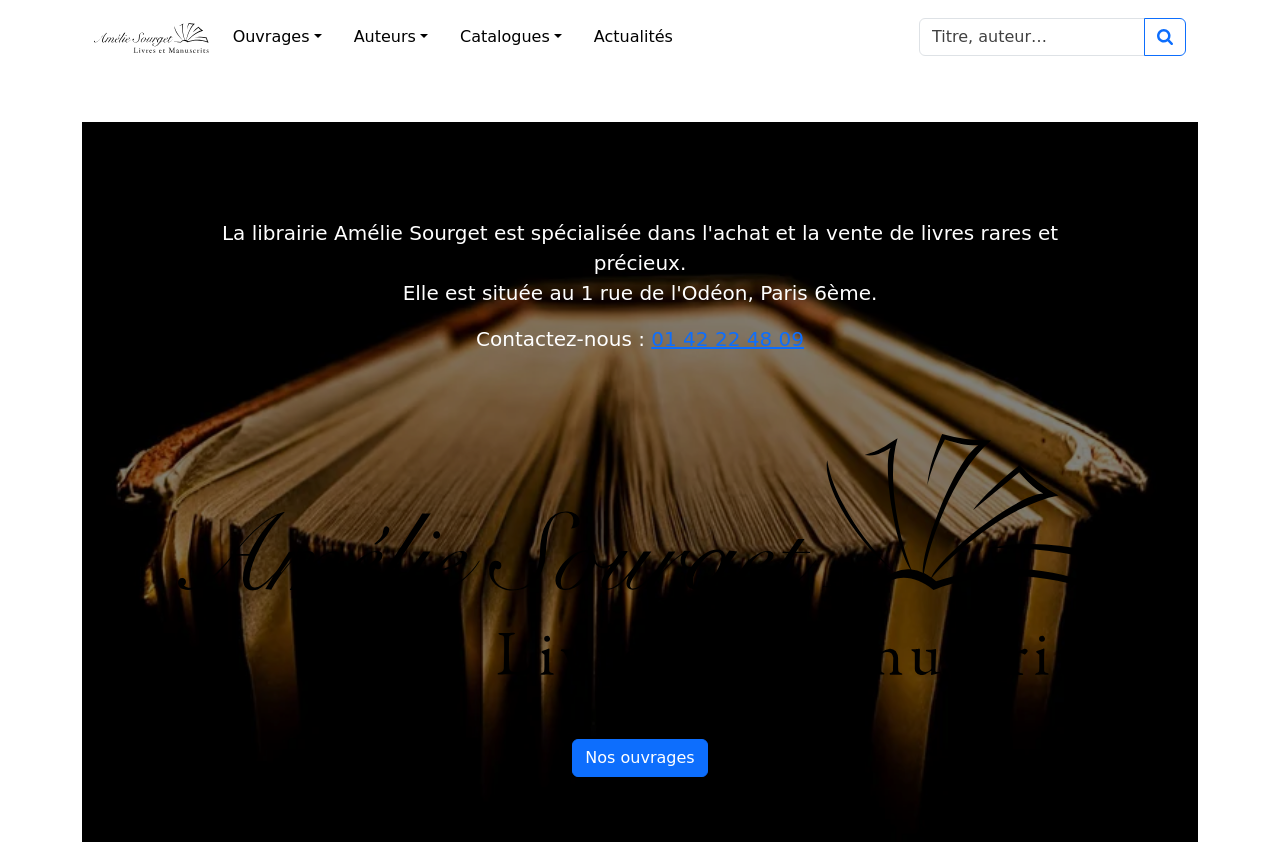Generate a comprehensive description of the webpage content.

The webpage is about Librairie Amélie Sourget, a bookstore specializing in rare and precious books. At the top left, there is a link to the bookstore's name, accompanied by a small image. Below this, there are four buttons in a row, labeled "Ouvrages", "Auteurs", "Catalogues", and "Actualités", which likely lead to different sections of the website.

To the right of these buttons, there is a search bar with a "Recherche" button and a small image next to it. Above the search bar, there is a heading that reads "Librairie Amélie Sourget". 

In the middle of the page, there is a section with a heading "Contactez-nous" followed by a phone number in the form of a link. Below this, there is a large image that takes up most of the bottom half of the page. At the bottom right, there is a button labeled "Nos ouvrages".